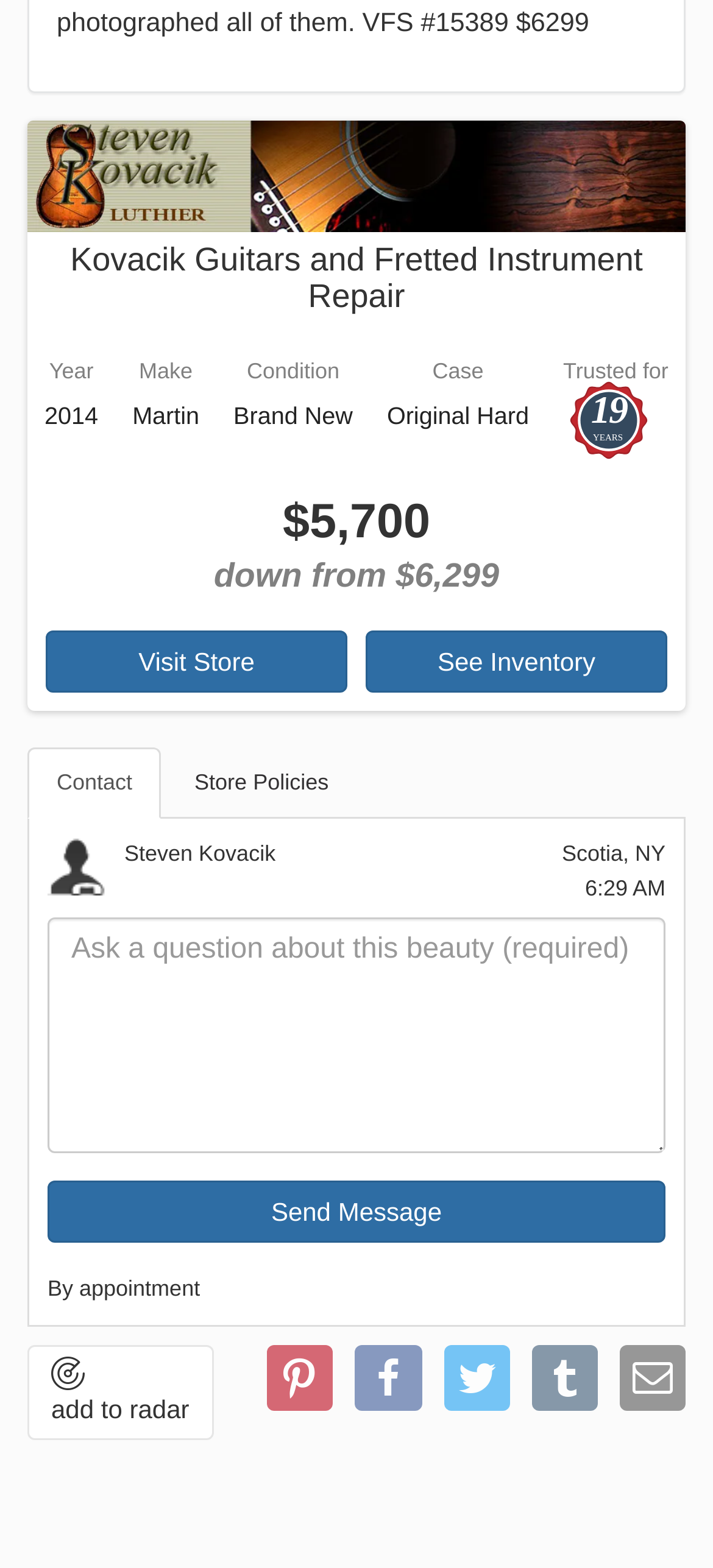Identify the coordinates of the bounding box for the element that must be clicked to accomplish the instruction: "Check Instagram".

None